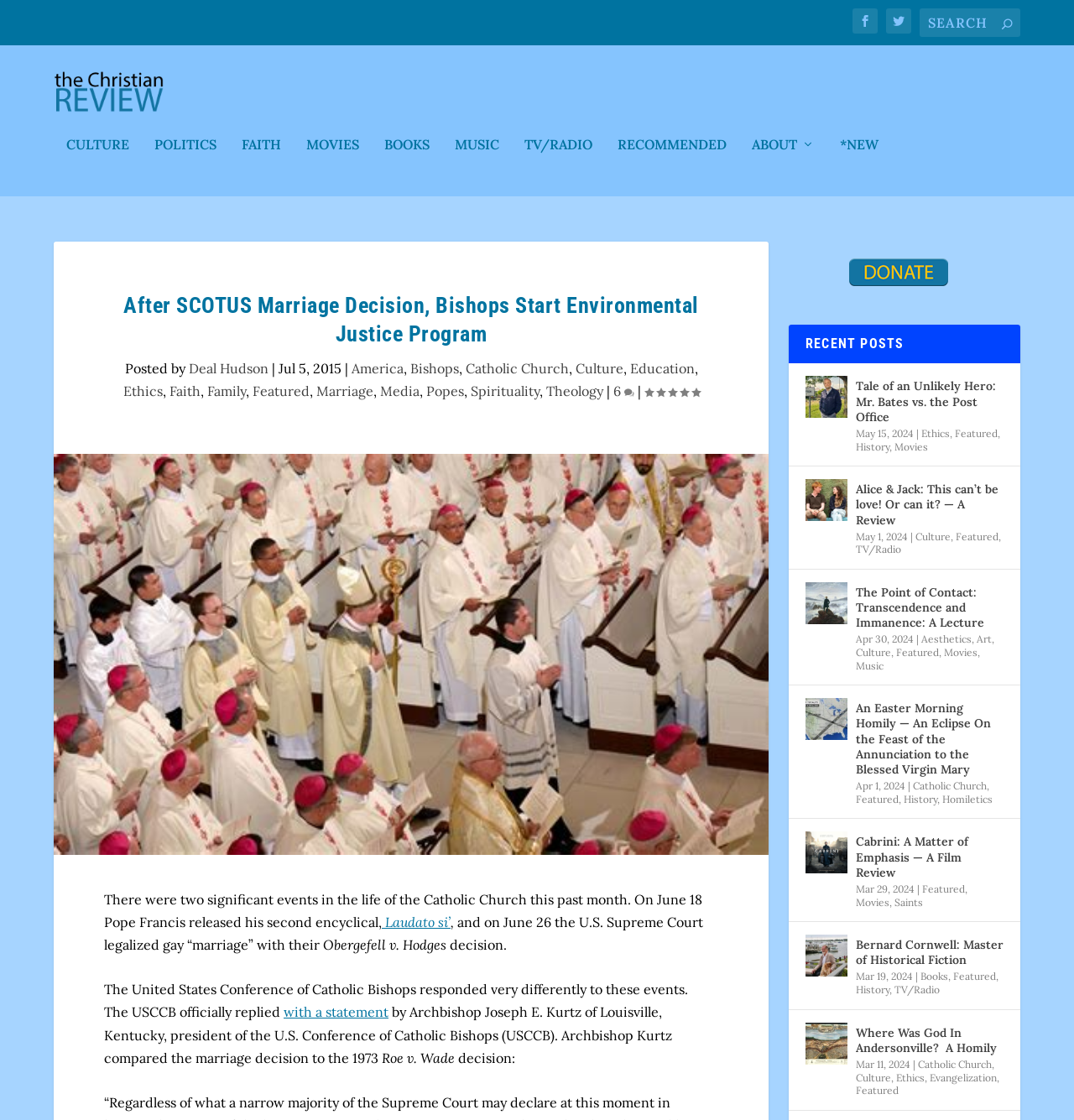Provide the bounding box coordinates in the format (top-left x, top-left y, bottom-right x, bottom-right y). All values are floating point numbers between 0 and 1. Determine the bounding box coordinate of the UI element described as: Writers

None